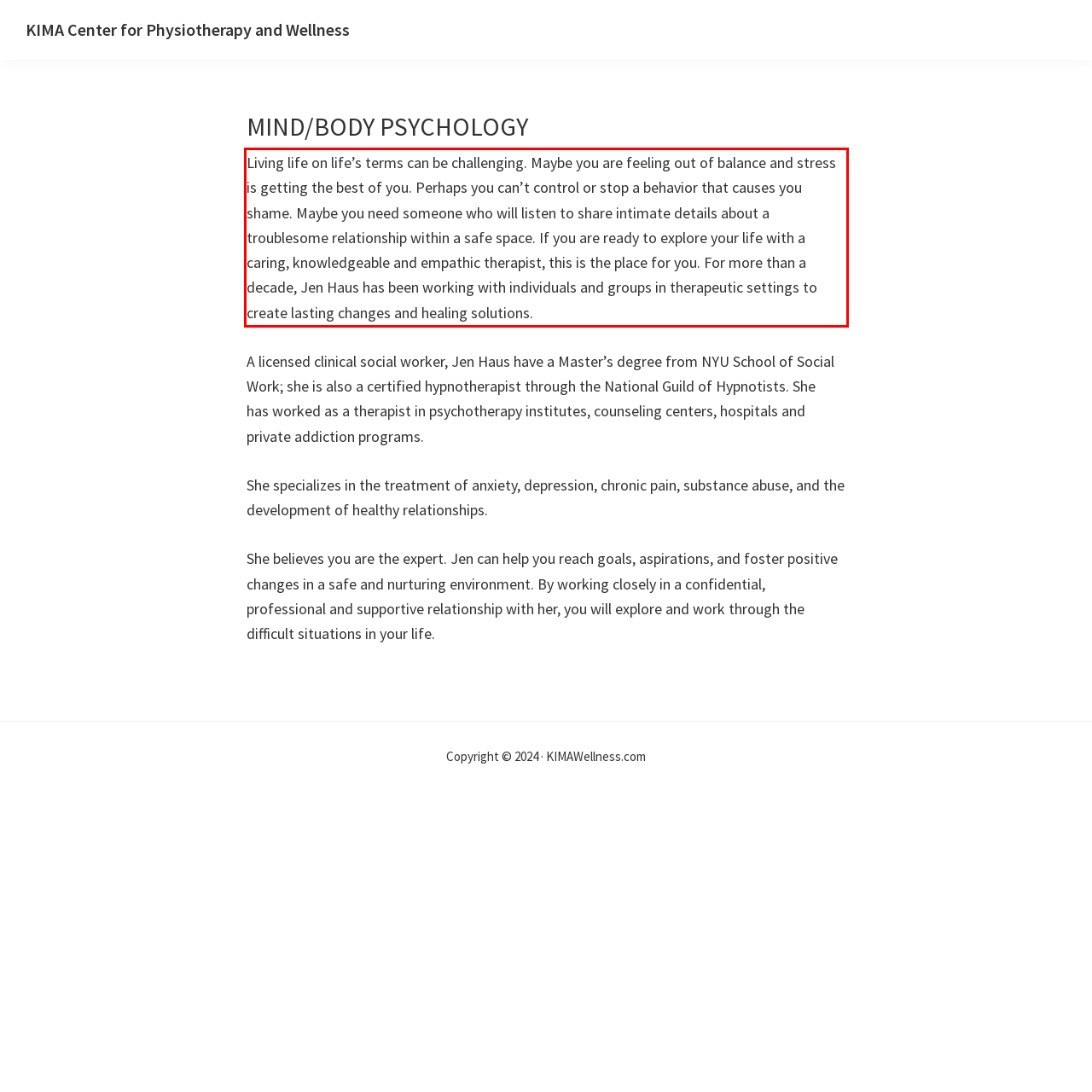There is a UI element on the webpage screenshot marked by a red bounding box. Extract and generate the text content from within this red box.

Living life on life’s terms can be challenging. Maybe you are feeling out of balance and stress is getting the best of you. Perhaps you can’t control or stop a behavior that causes you shame. Maybe you need someone who will listen to share intimate details about a troublesome relationship within a safe space. If you are ready to explore your life with a caring, knowledgeable and empathic therapist, this is the place for you. For more than a decade, Jen Haus has been working with individuals and groups in therapeutic settings to create lasting changes and healing solutions.